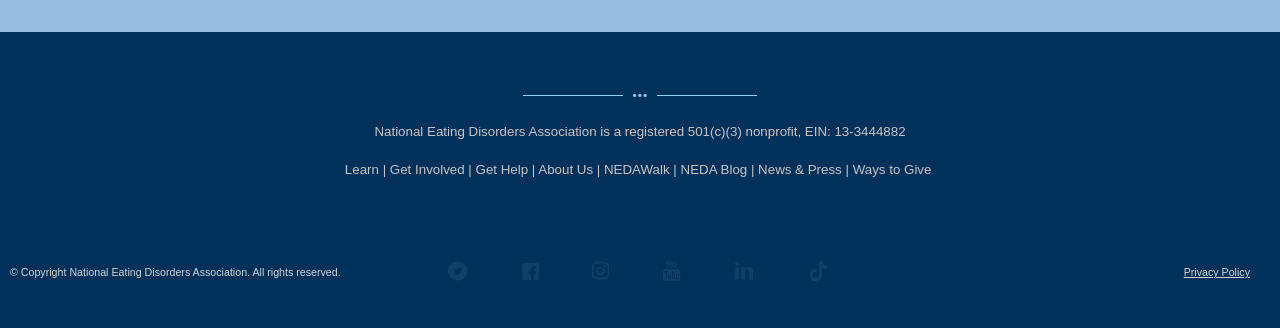Highlight the bounding box coordinates of the region I should click on to meet the following instruction: "Click Privacy Policy".

[0.925, 0.812, 0.977, 0.848]